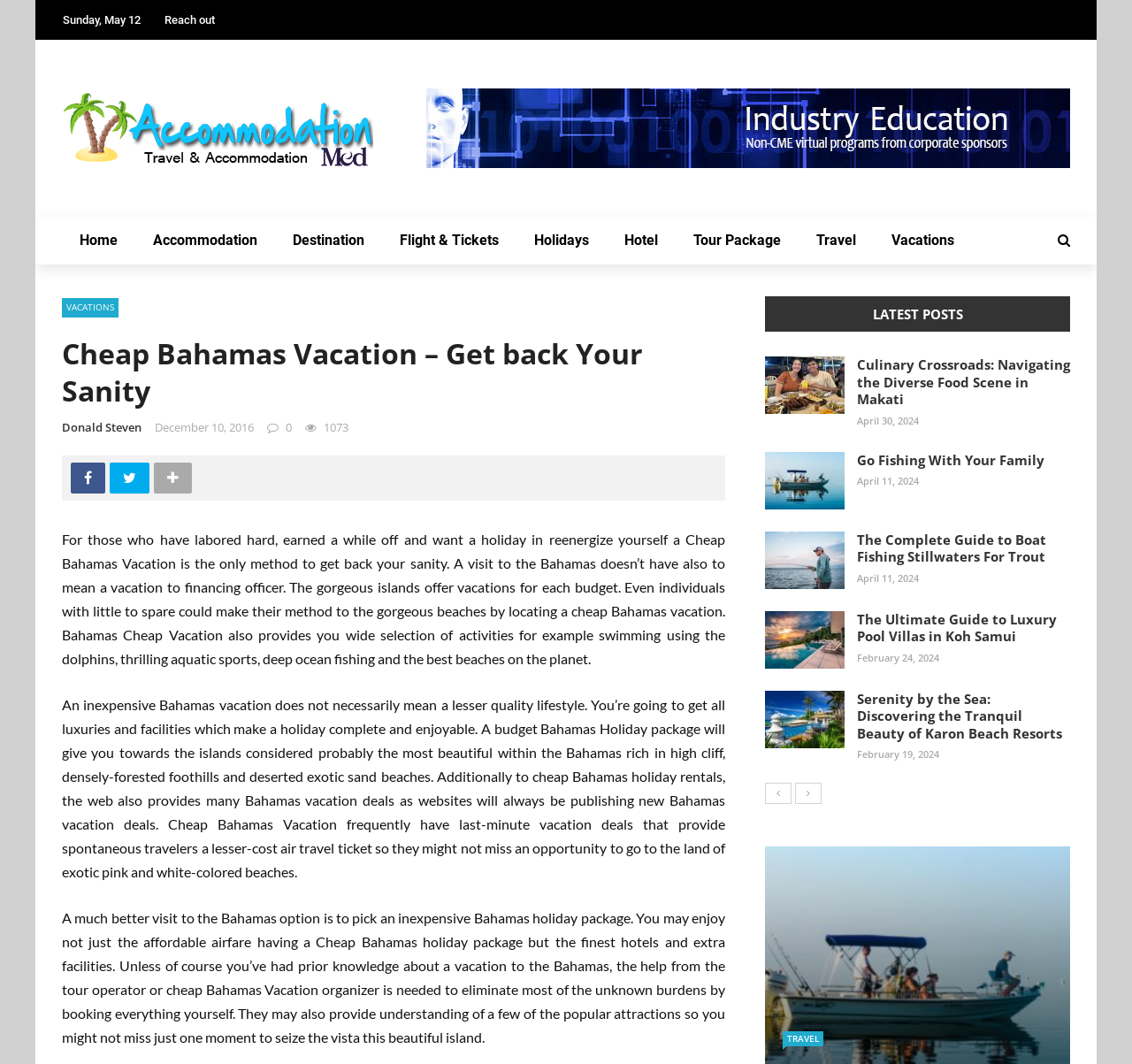Please indicate the bounding box coordinates of the element's region to be clicked to achieve the instruction: "Click on the 'Facebook' icon". Provide the coordinates as four float numbers between 0 and 1, i.e., [left, top, right, bottom].

[0.062, 0.435, 0.097, 0.464]